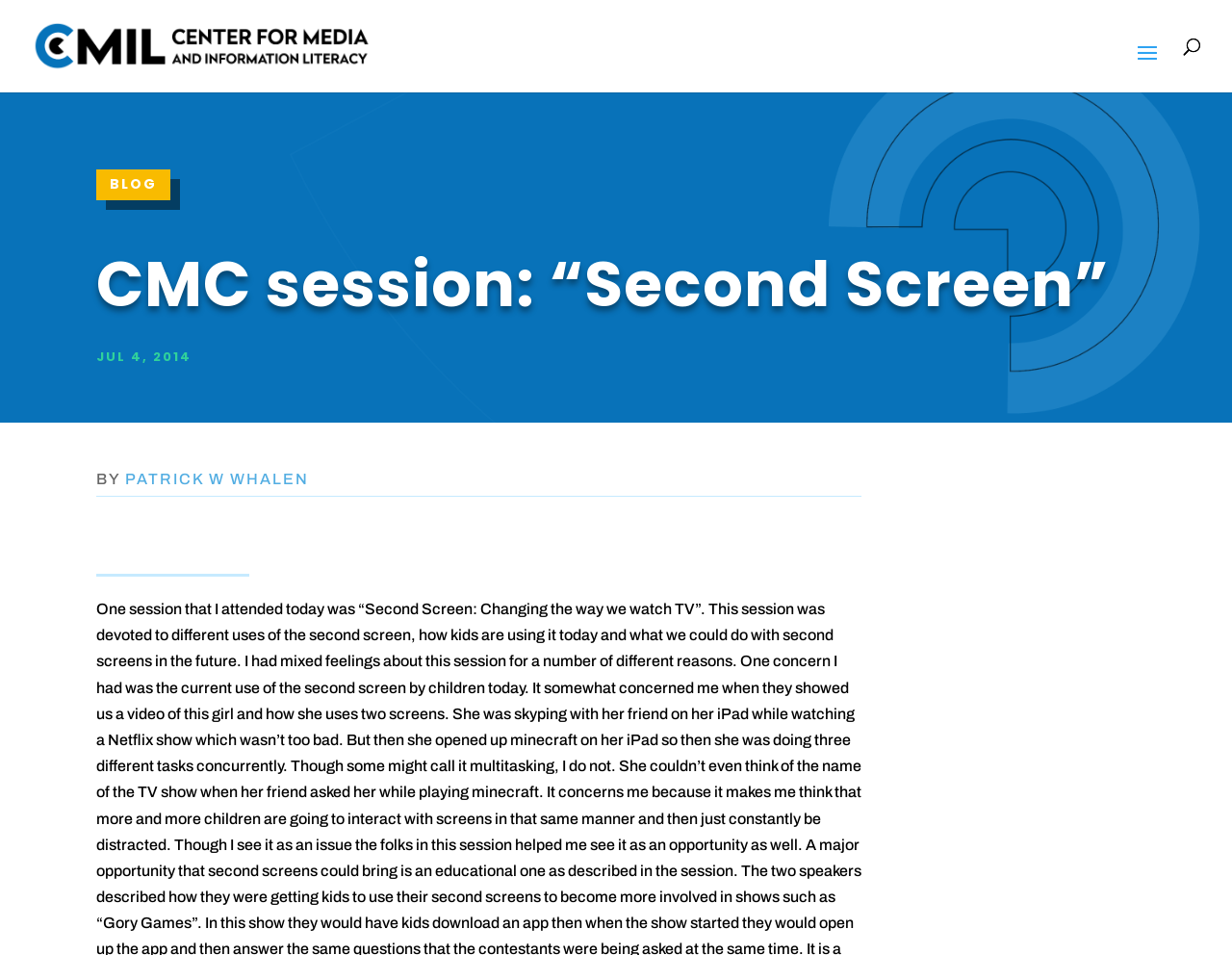Provide the bounding box coordinates in the format (top-left x, top-left y, bottom-right x, bottom-right y). All values are floating point numbers between 0 and 1. Determine the bounding box coordinate of the UI element described as: Blog

[0.078, 0.177, 0.138, 0.209]